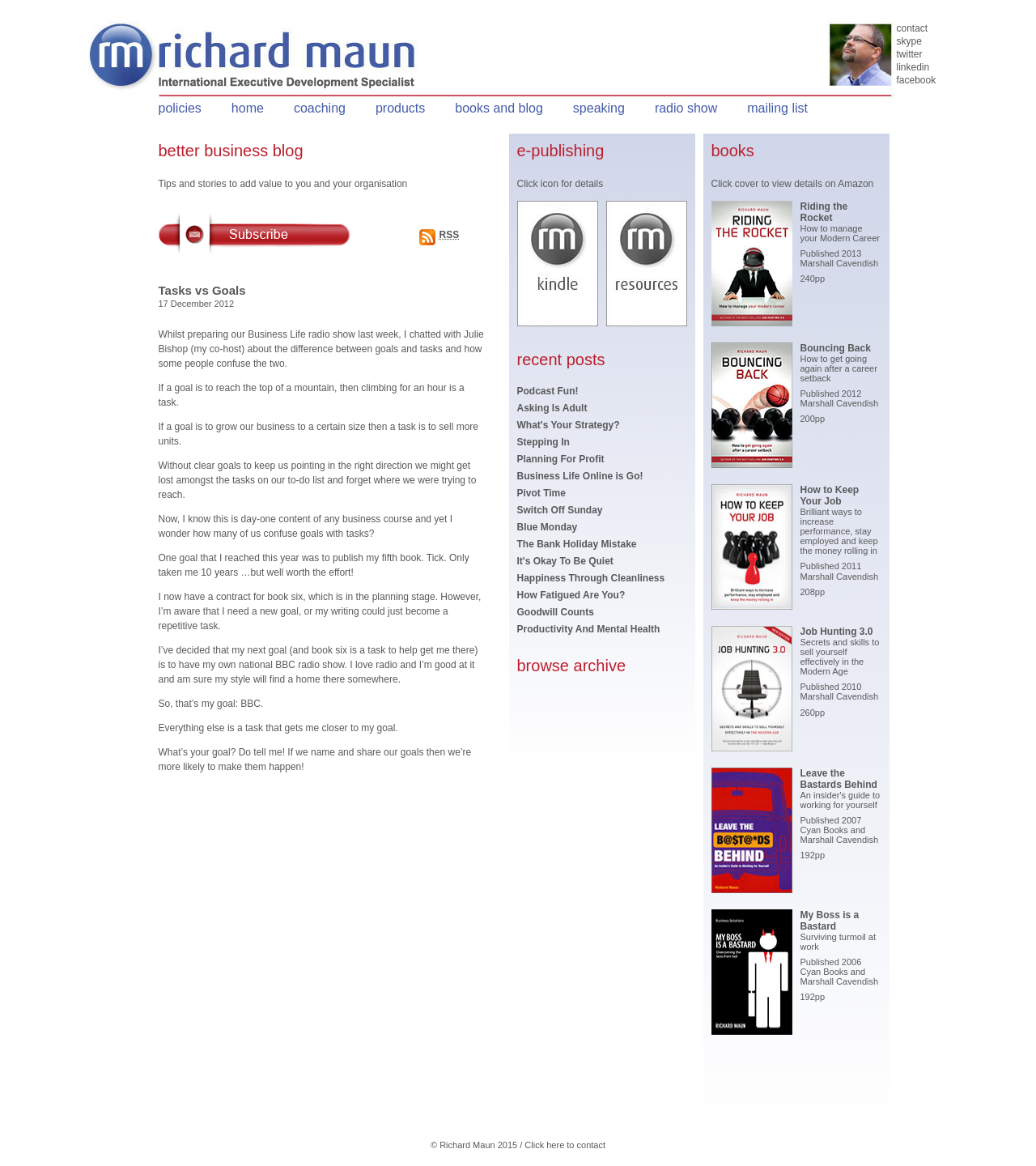What is the topic of the article 'Tasks vs Goals'?
Please answer the question with as much detail and depth as you can.

The article 'Tasks vs Goals' discusses the difference between goals and tasks in a business context, with examples and anecdotes from the author's experience.